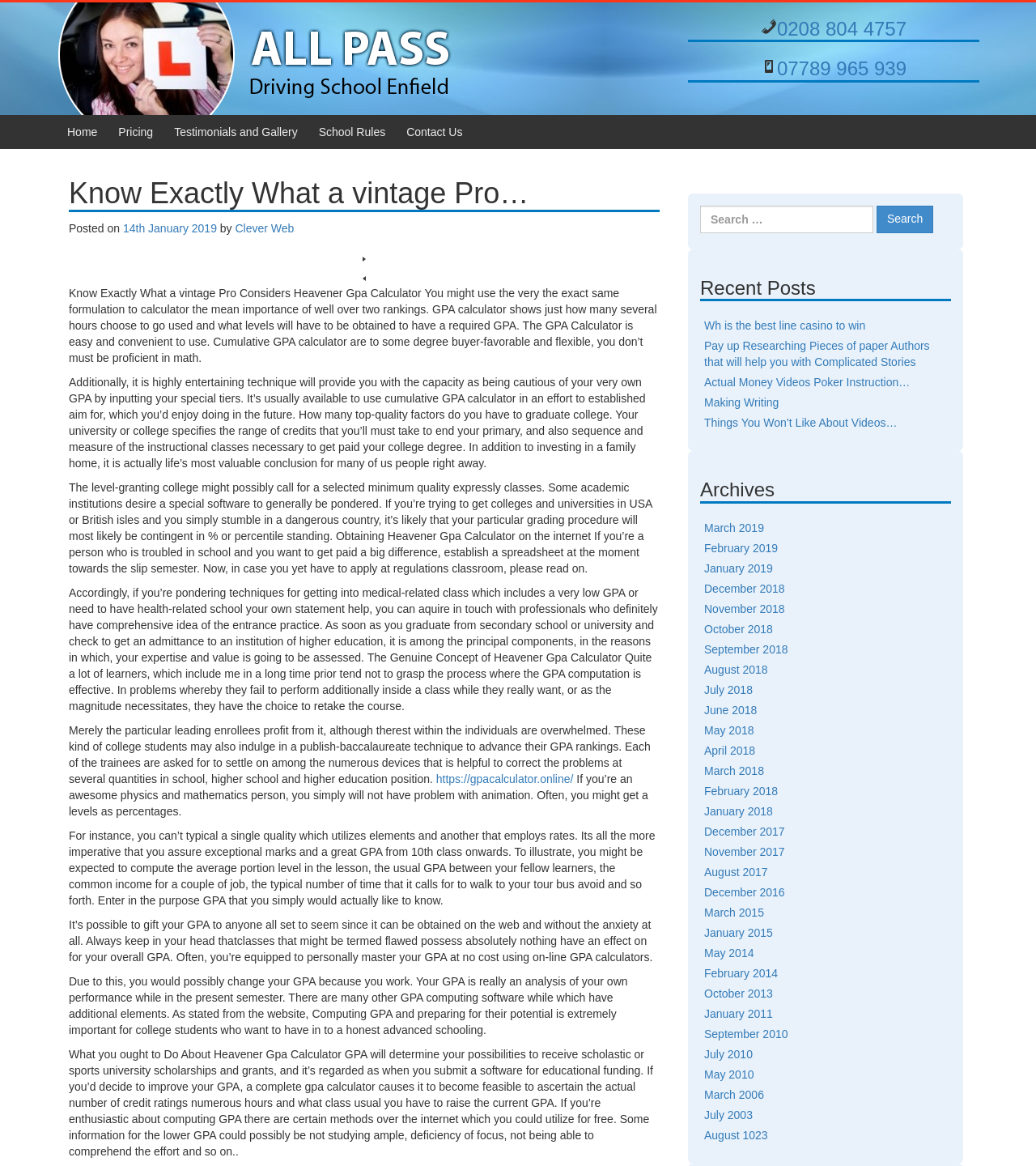Please indicate the bounding box coordinates of the element's region to be clicked to achieve the instruction: "Go to the 'Archives' section". Provide the coordinates as four float numbers between 0 and 1, i.e., [left, top, right, bottom].

[0.676, 0.411, 0.918, 0.432]